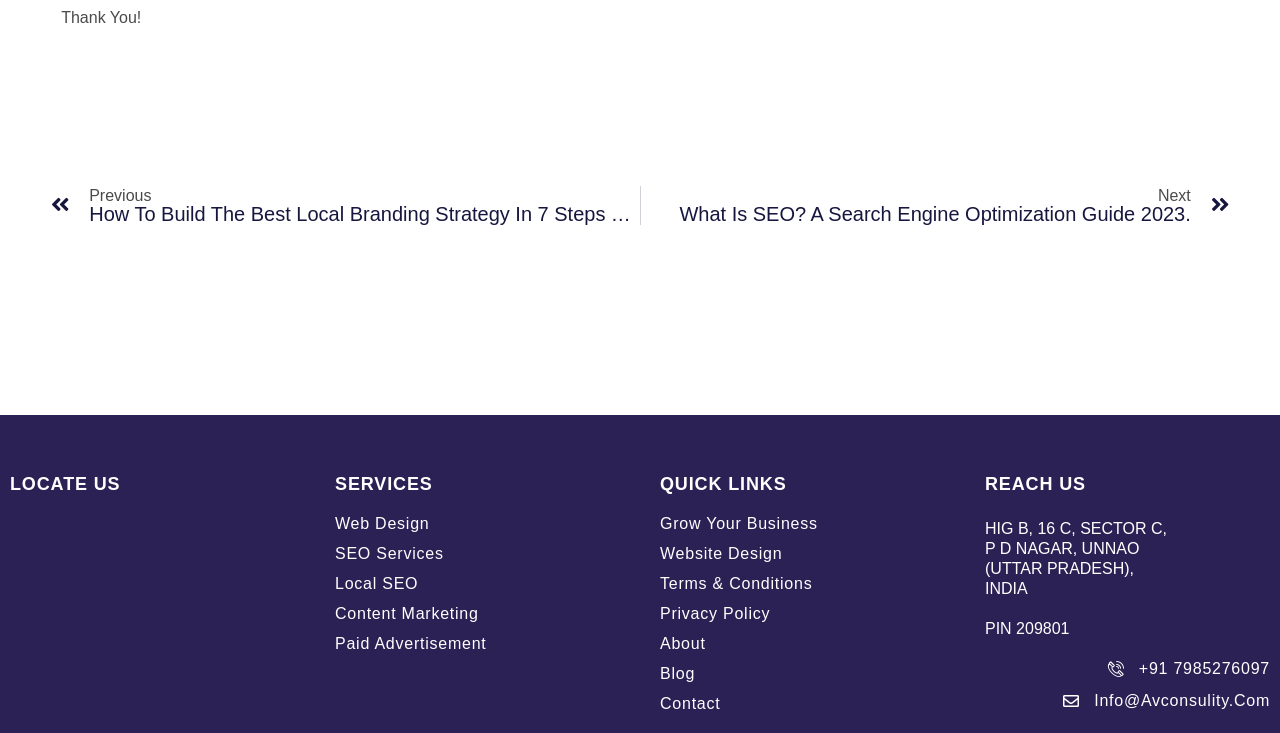What is the company's location?
Please provide a comprehensive answer based on the contents of the image.

I found the company's location by looking at the 'REACH US' section, where the address is provided in multiple lines. The address starts with 'HIG B, 16 C, SECTOR C,' and ends with 'INDIA'.